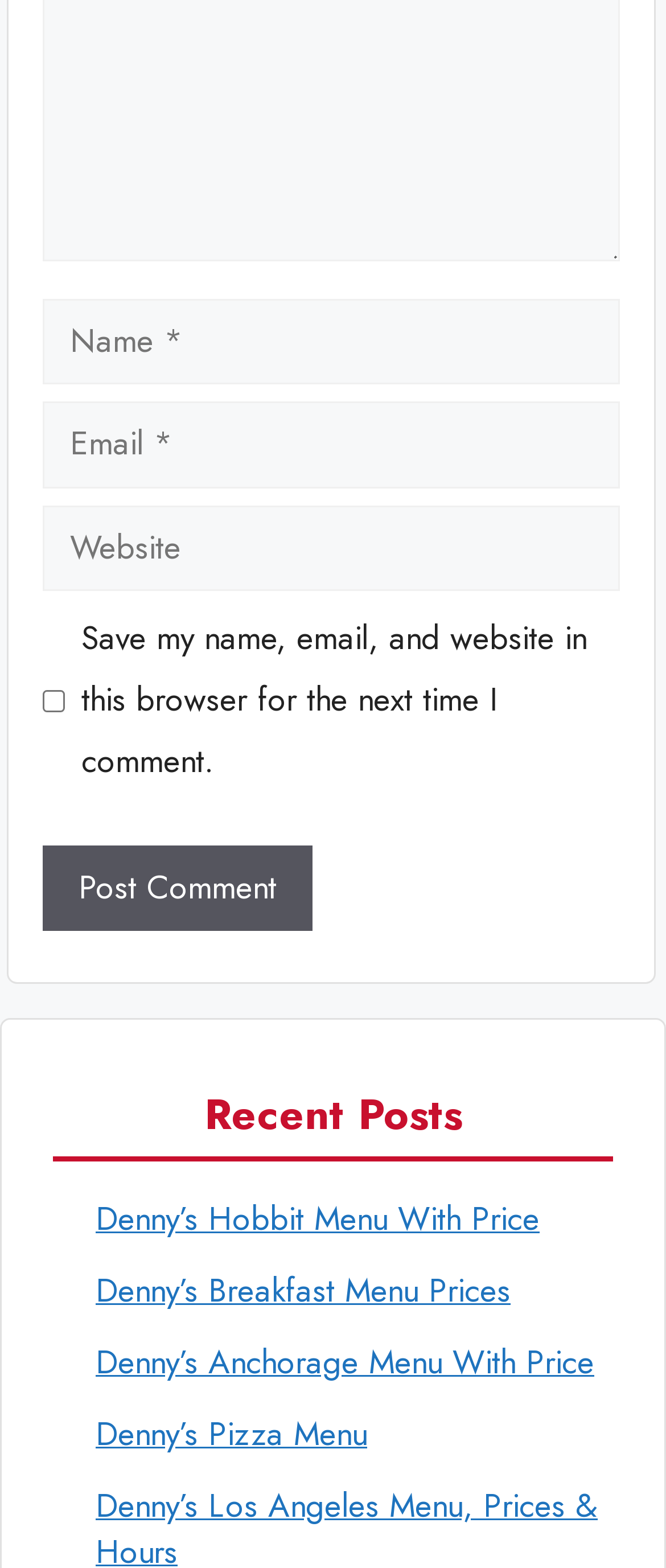How many links are listed under 'Recent Posts'?
Can you give a detailed and elaborate answer to the question?

The 'Recent Posts' section is located below the comment form and contains four links: 'Denny’s Hobbit Menu With Price', 'Denny’s Breakfast Menu Prices', 'Denny’s Anchorage Menu With Price', and 'Denny’s Pizza Menu'.